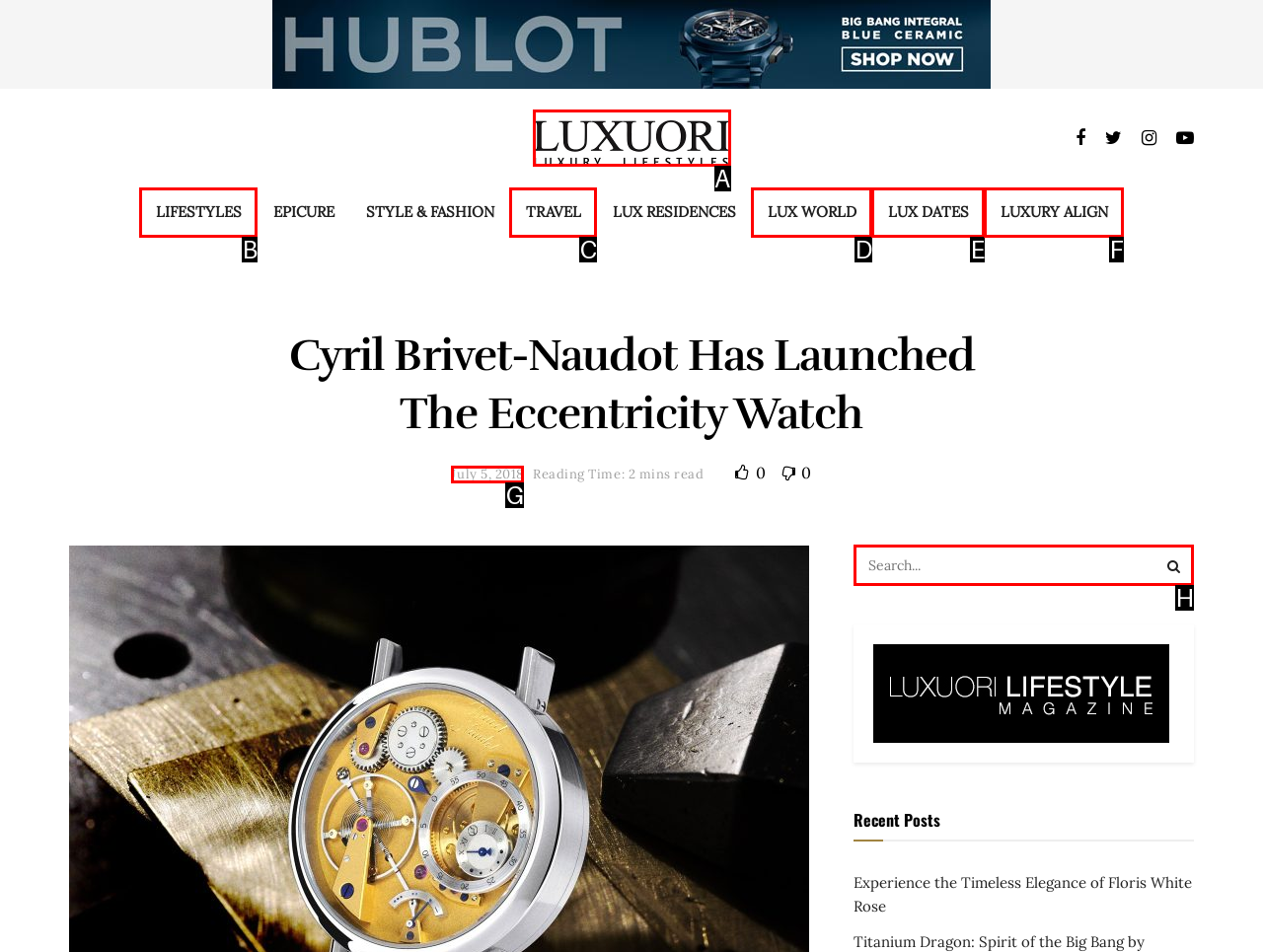Choose the UI element you need to click to carry out the task: Click on 'These 3 Fiat E-Ulysse Home Chargers will get you up to 100% in no time.'.
Respond with the corresponding option's letter.

None